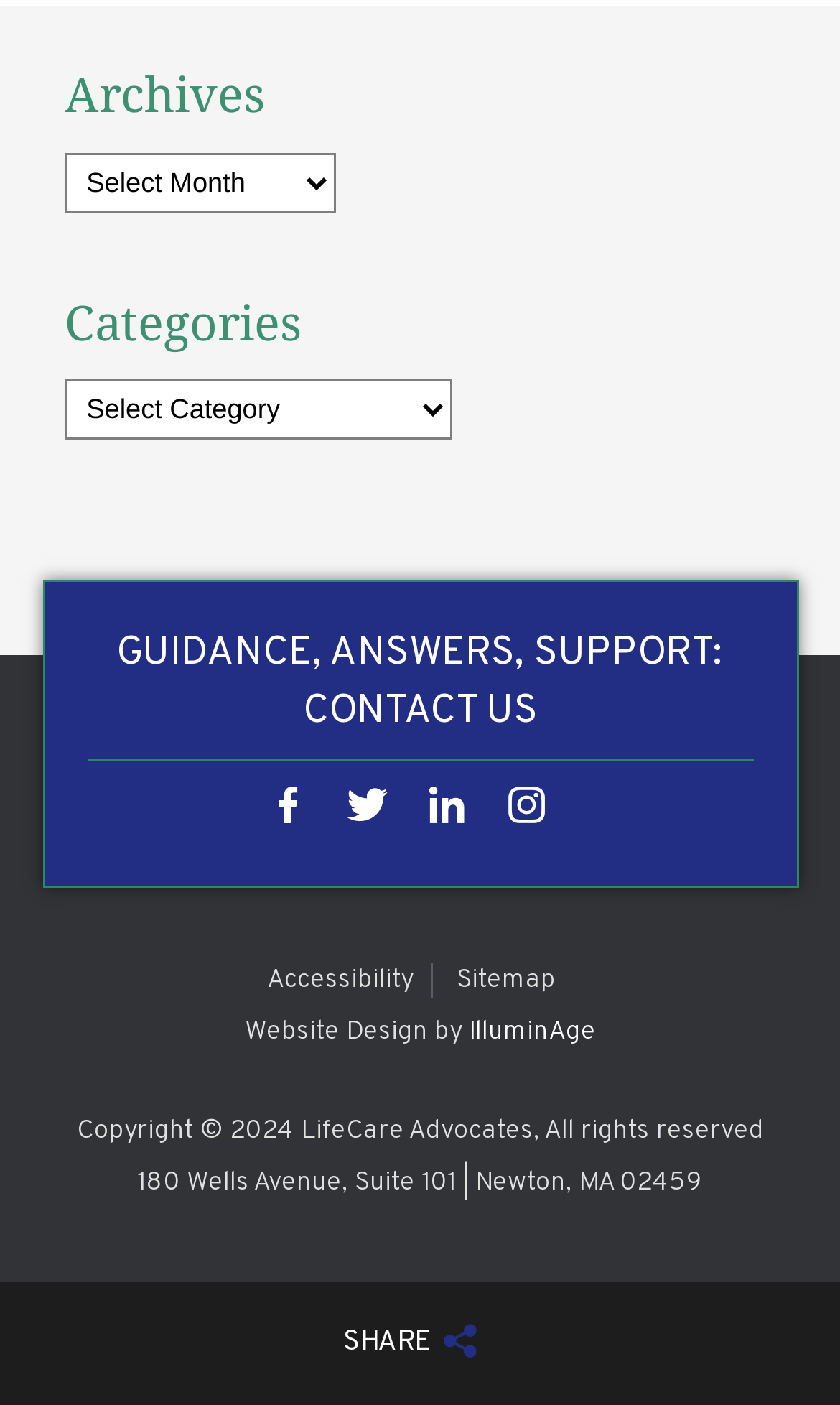Answer the question with a brief word or phrase:
What is the organization's contact information?

180 Wells Avenue, Suite 101 | Newton, MA 02459